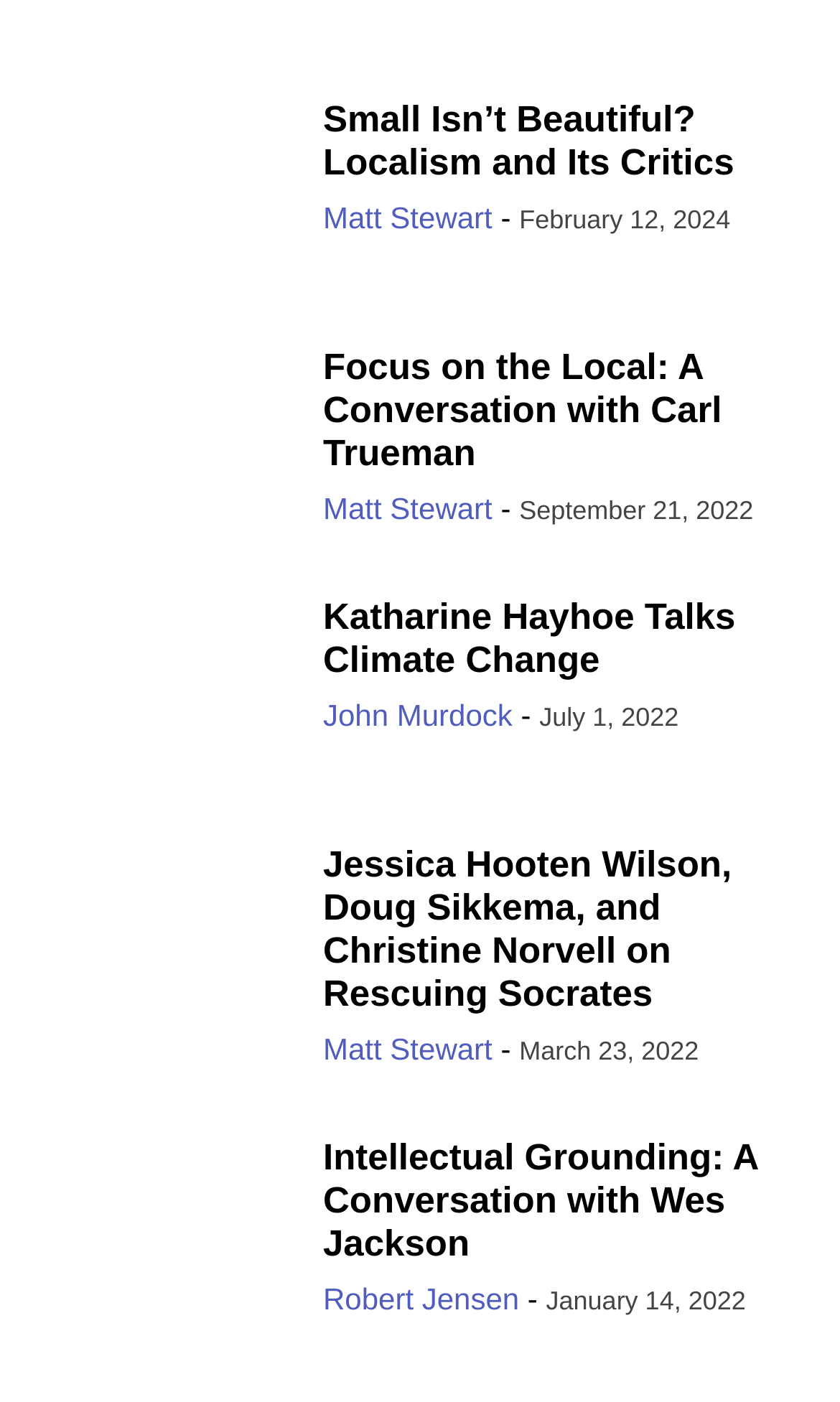Identify the bounding box for the UI element described as: "Katharine Hayhoe Talks Climate Change". Ensure the coordinates are four float numbers between 0 and 1, formatted as [left, top, right, bottom].

[0.385, 0.425, 0.876, 0.485]